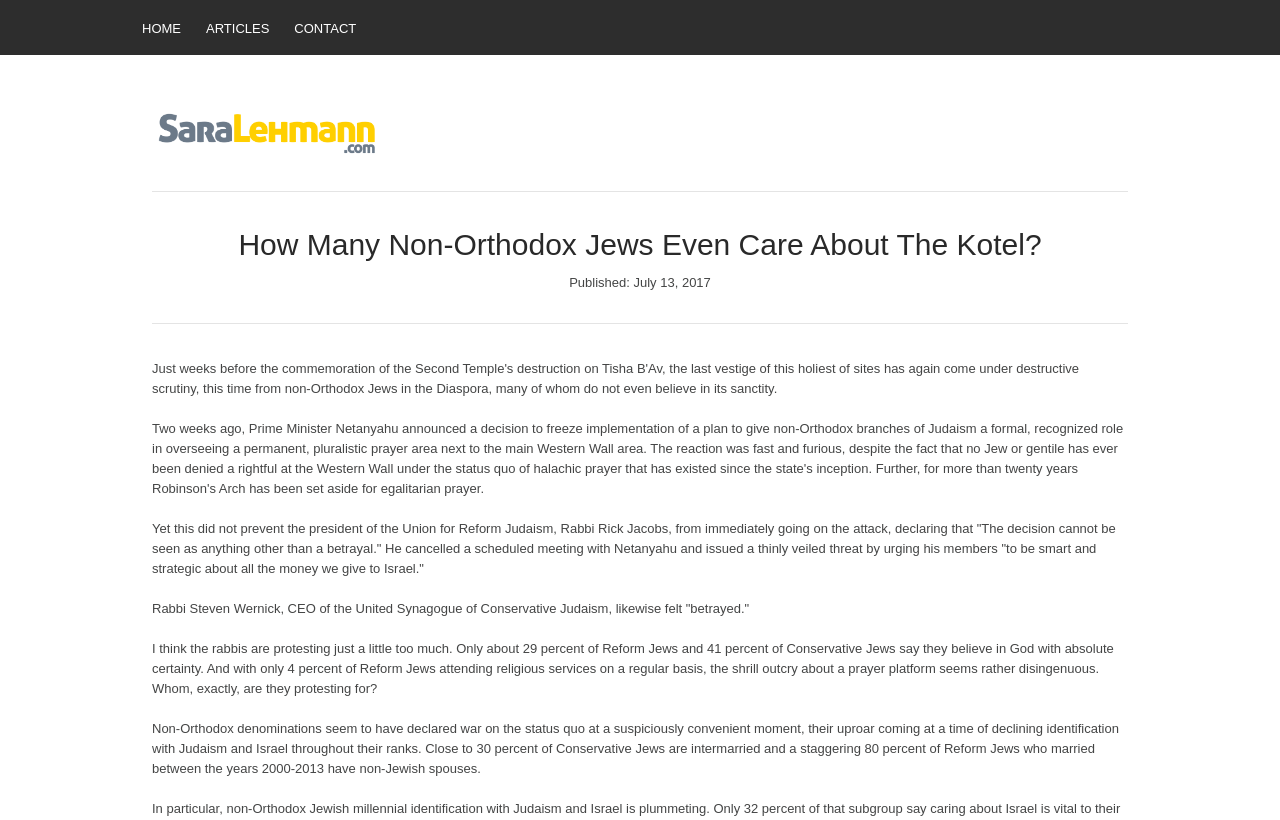What is the percentage of Reform Jews who believe in God with absolute certainty?
Please give a detailed answer to the question using the information shown in the image.

The article states that 'only about 29 percent of Reform Jews and 41 percent of Conservative Jews say they believe in God with absolute certainty', which indicates that nearly one-third of Reform Jews have absolute faith in God.